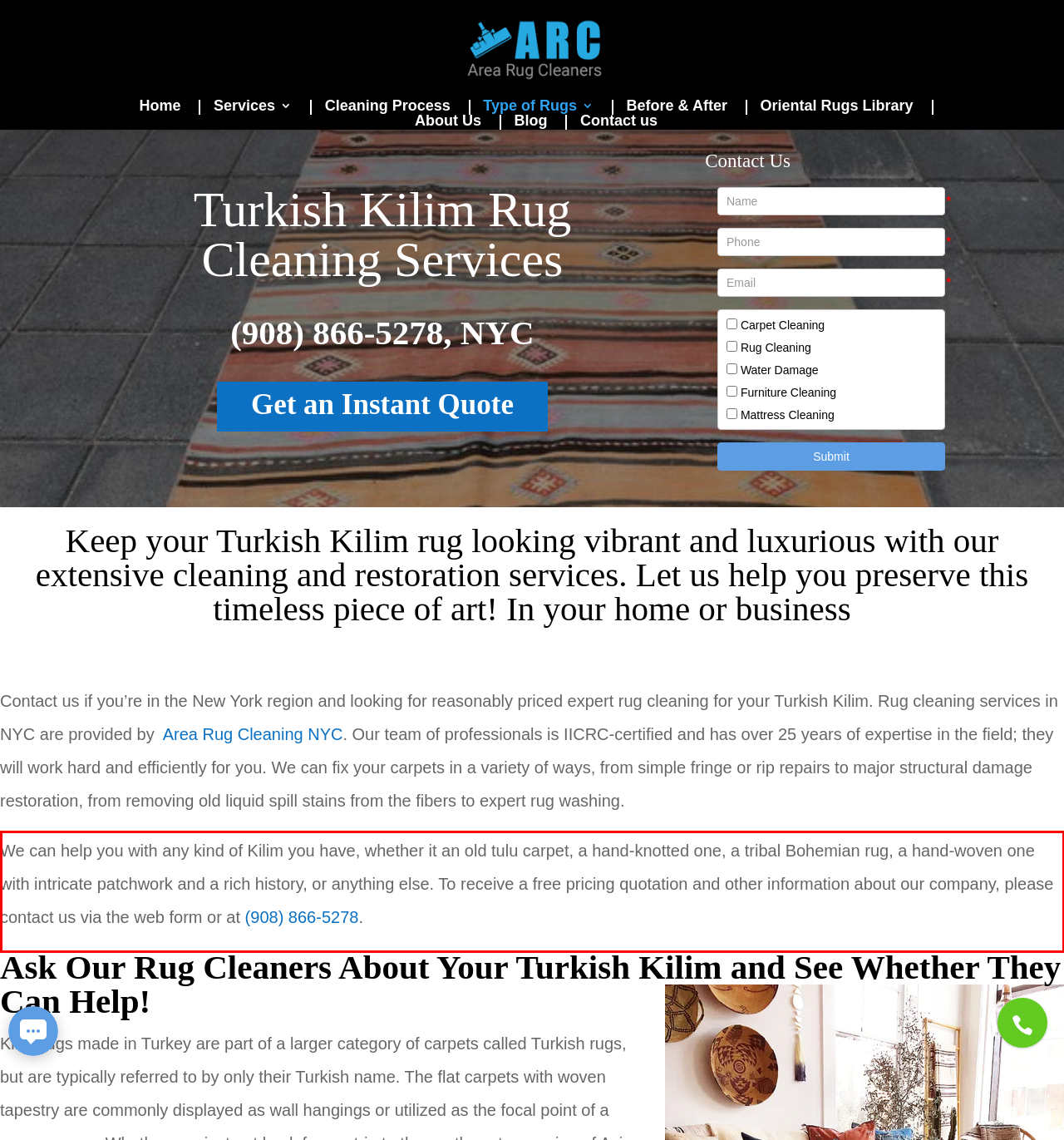Please use OCR to extract the text content from the red bounding box in the provided webpage screenshot.

We can help you with any kind of Kilim you have, whether it an old tulu carpet, a hand-knotted one, a tribal Bohemian rug, a hand-woven one with intricate patchwork and a rich history, or anything else. To receive a free pricing quotation and other information about our company, please contact us via the web form or at (908) 866-5278.